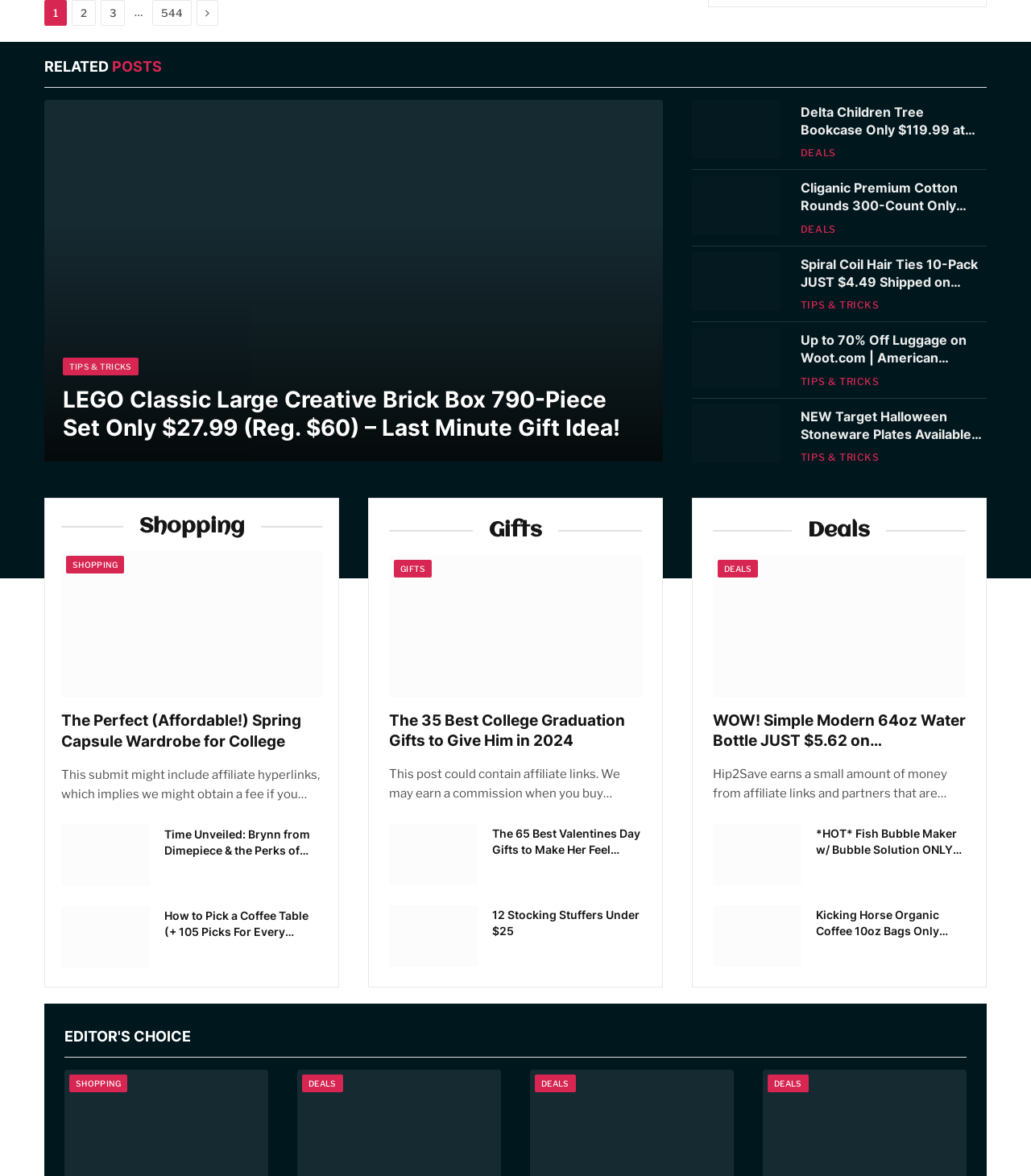Specify the bounding box coordinates of the region I need to click to perform the following instruction: "Explore 'Gifts' section". The coordinates must be four float numbers in the range of 0 to 1, i.e., [left, top, right, bottom].

[0.474, 0.441, 0.526, 0.462]